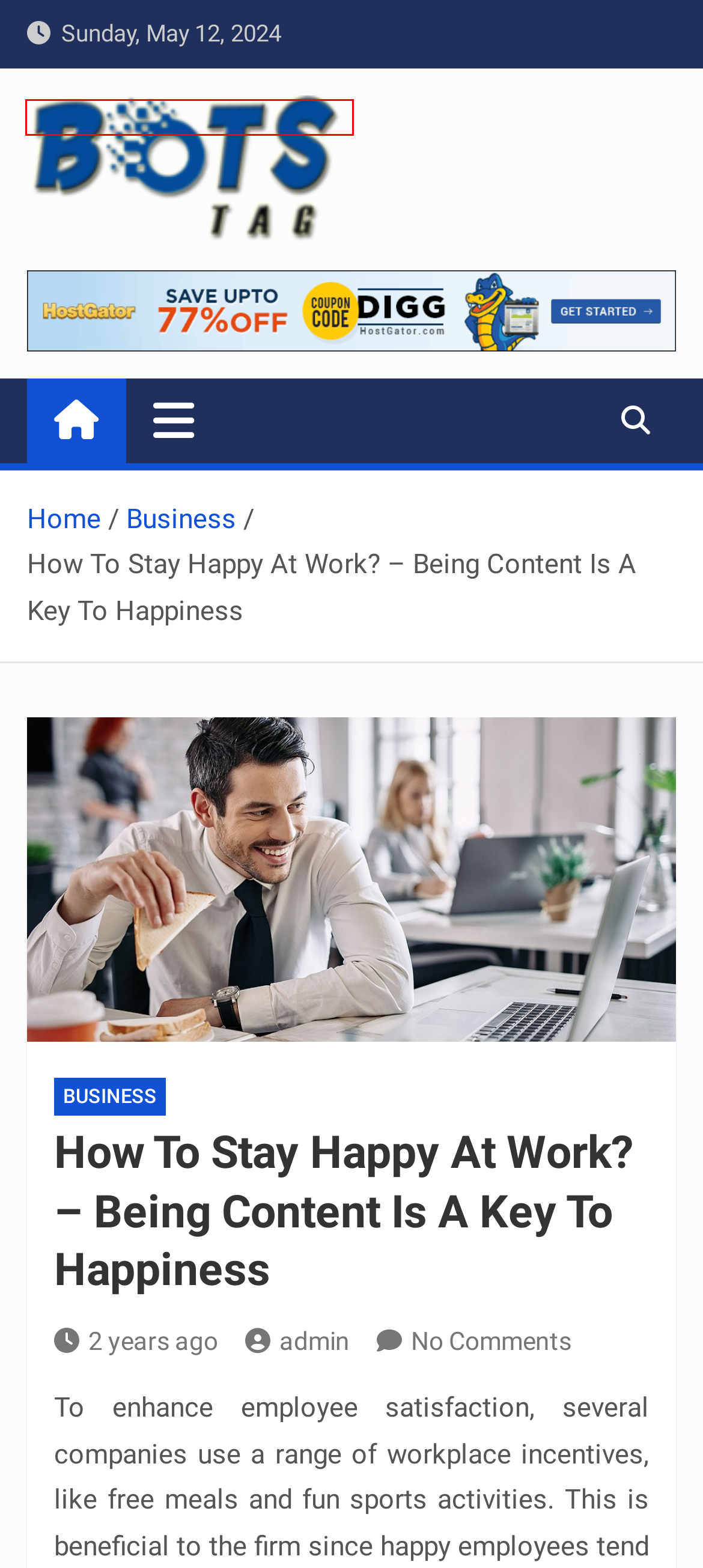You are given a screenshot of a webpage with a red rectangle bounding box around an element. Choose the best webpage description that matches the page after clicking the element in the bounding box. Here are the candidates:
A. Featured Archives - Tag bots
B. Business Archives - Tag bots
C. Tag Bot | Updated News Blog
D. admin, Author at Tag bots
E. June 2021 - Tag bots
F. Home Improvement Archives - Tag bots
G. Legal Archives - Tag bots
H. May 2022 - Tag bots

C